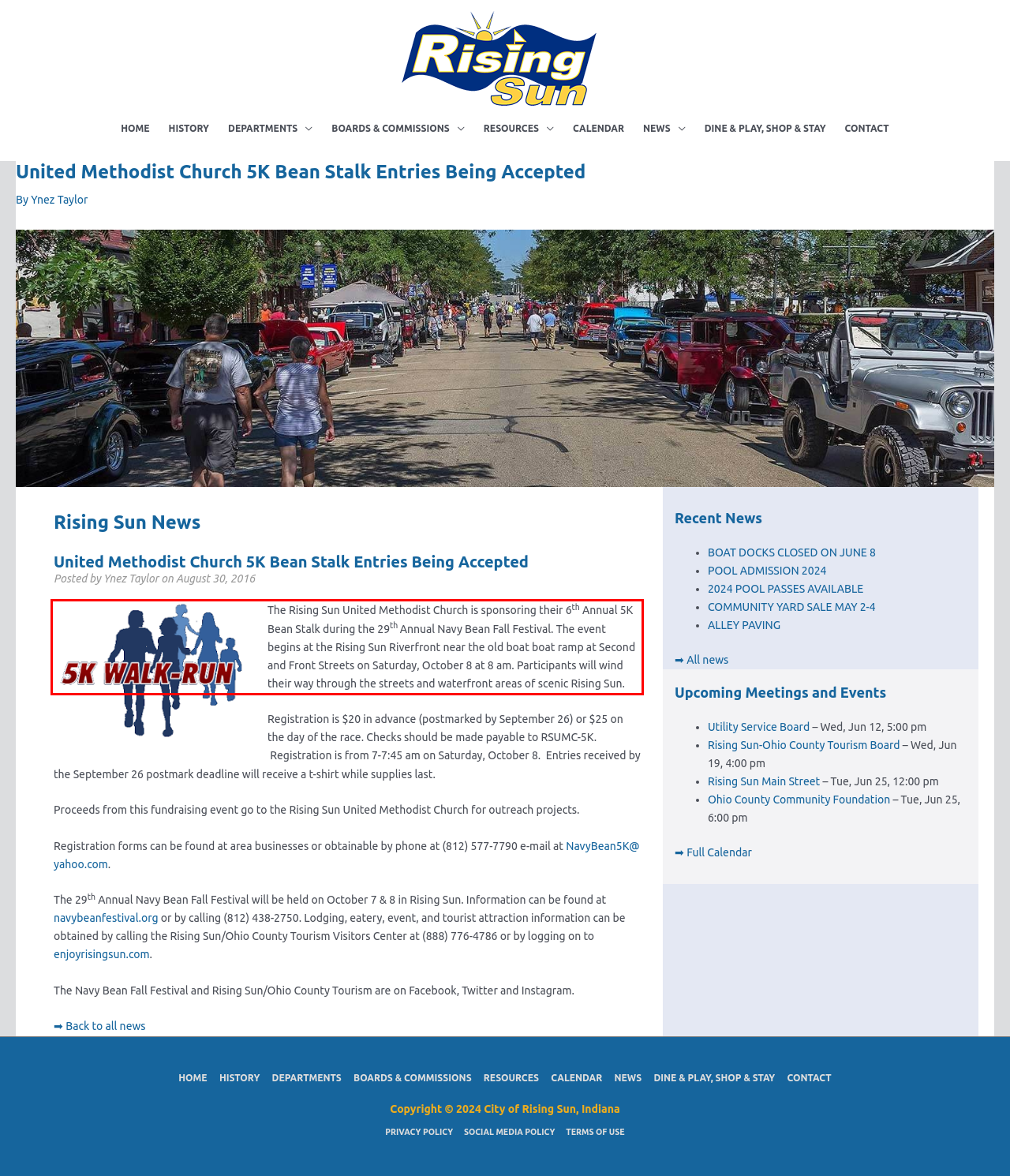Within the provided webpage screenshot, find the red rectangle bounding box and perform OCR to obtain the text content.

The Rising Sun United Methodist Church is sponsoring their 6th Annual 5K Bean Stalk during the 29th Annual Navy Bean Fall Festival. The event begins at the Rising Sun Riverfront near the old boat boat ramp at Second and Front Streets on Saturday, October 8 at 8 am. Participants will wind their way through the streets and waterfront areas of scenic Rising Sun.